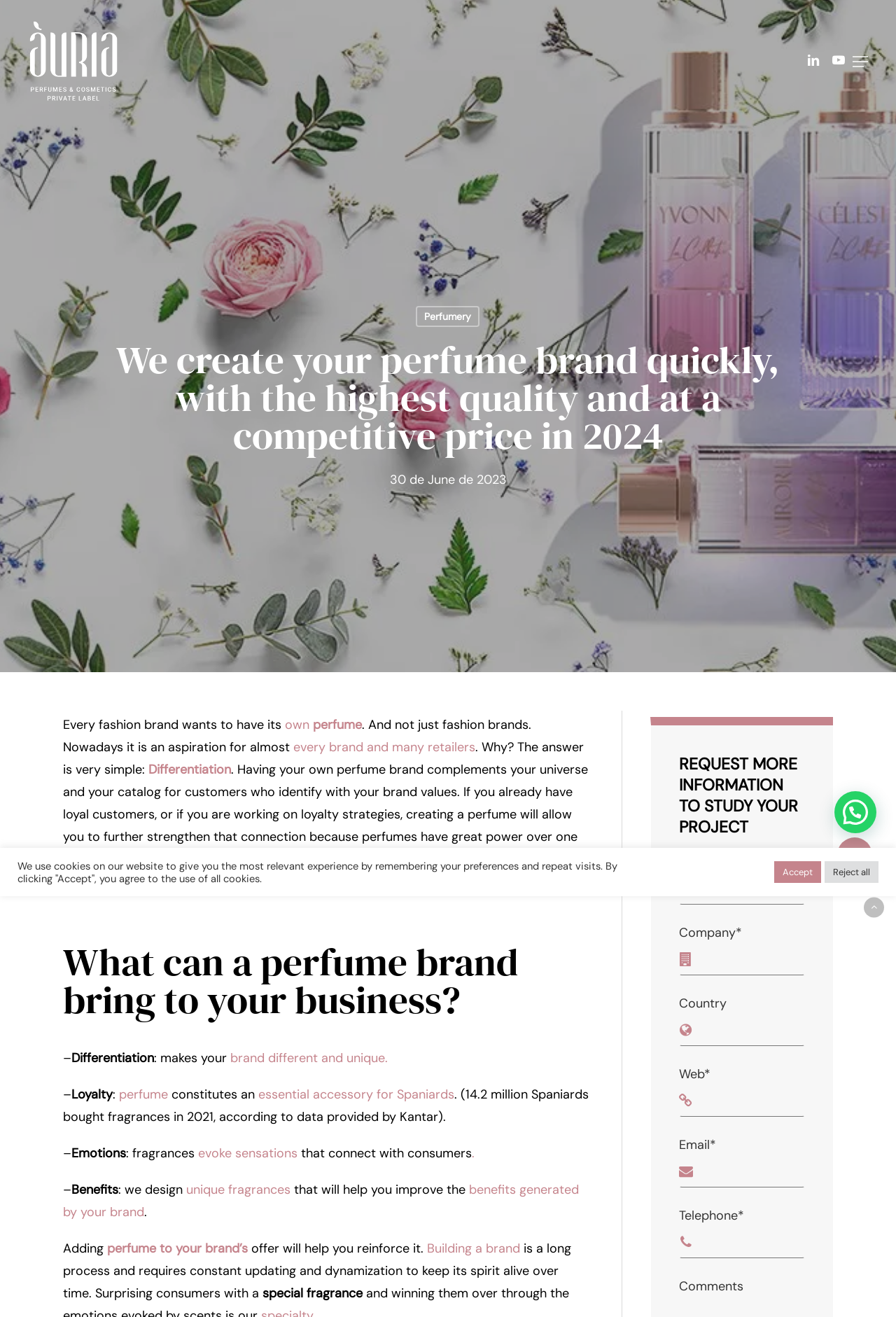What is the sense evoked by perfumes?
Look at the image and answer the question with a single word or phrase.

Emotions